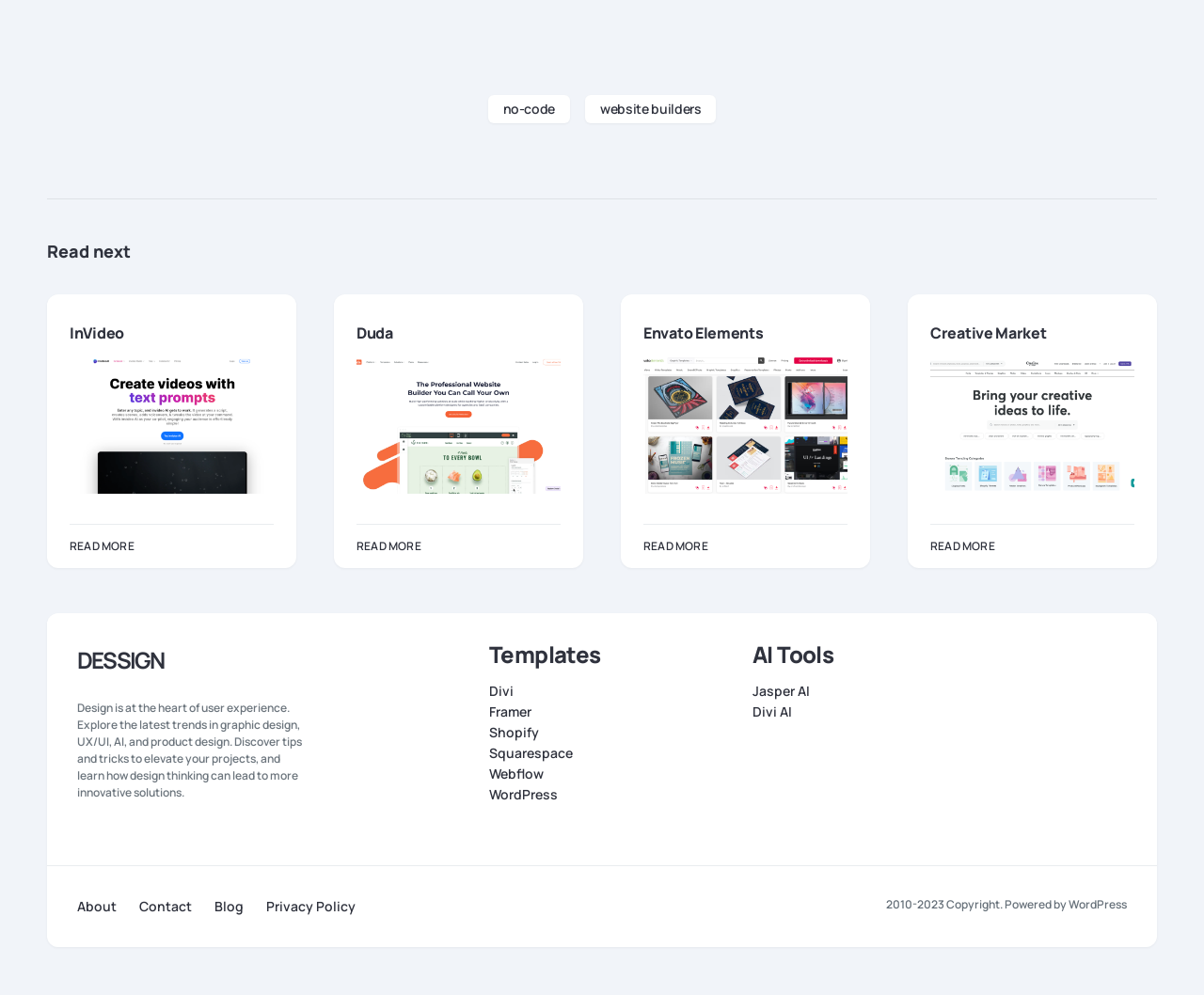Answer the question below with a single word or a brief phrase: 
What is the copyright year range mentioned at the bottom of the page?

2010-2023